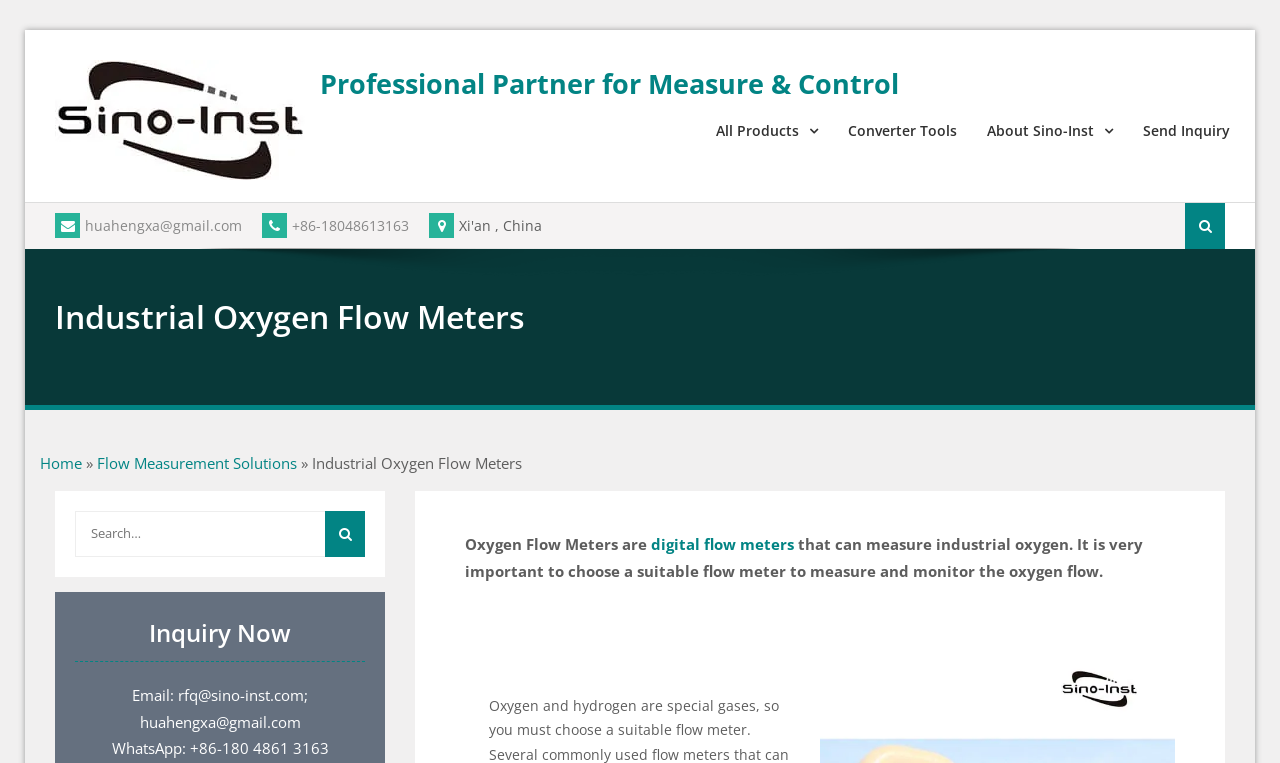Highlight the bounding box of the UI element that corresponds to this description: "+86-18048613163".

[0.205, 0.283, 0.32, 0.308]